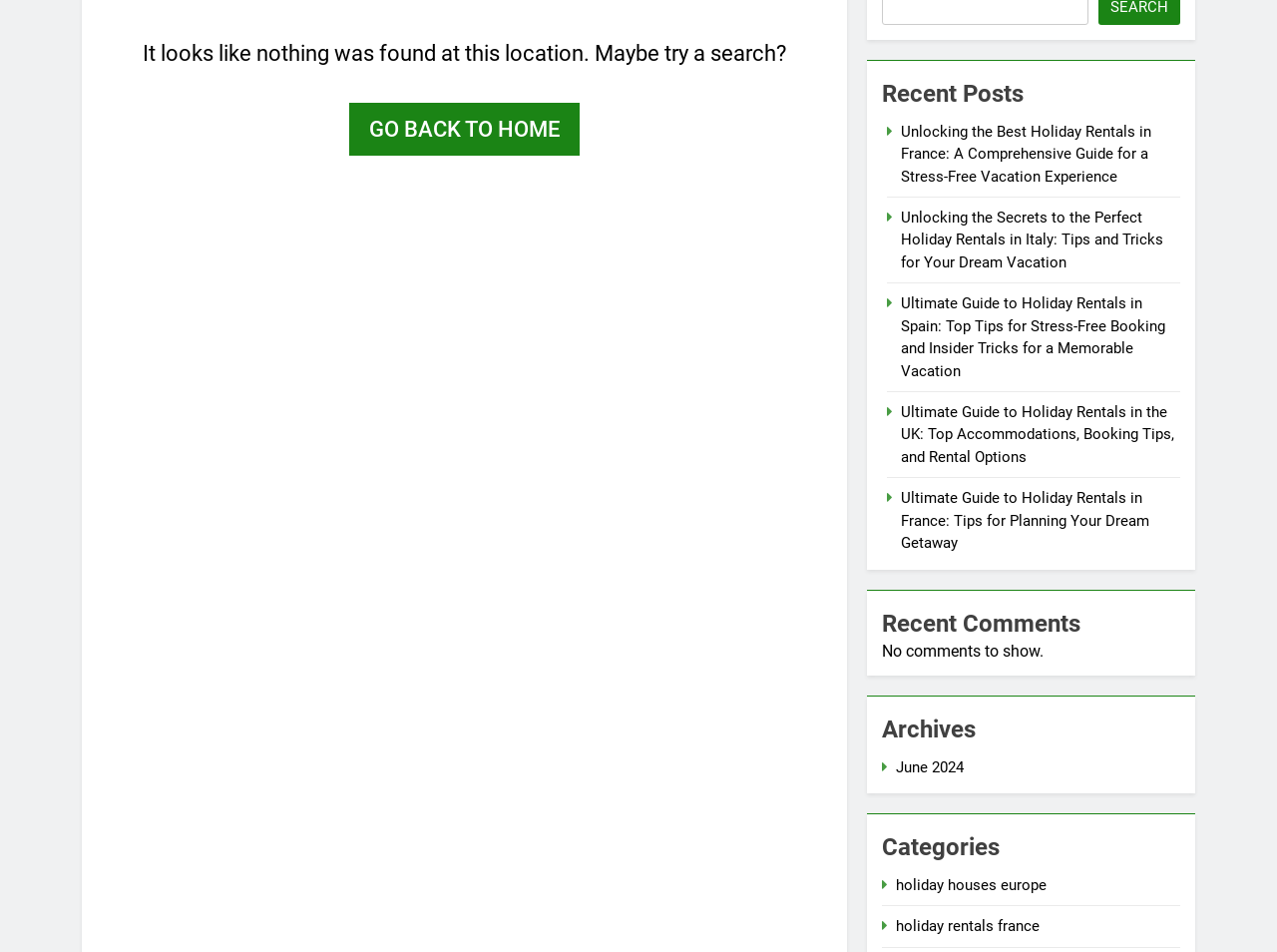Find the bounding box coordinates for the UI element whose description is: "holiday houses europe". The coordinates should be four float numbers between 0 and 1, in the format [left, top, right, bottom].

[0.702, 0.92, 0.82, 0.939]